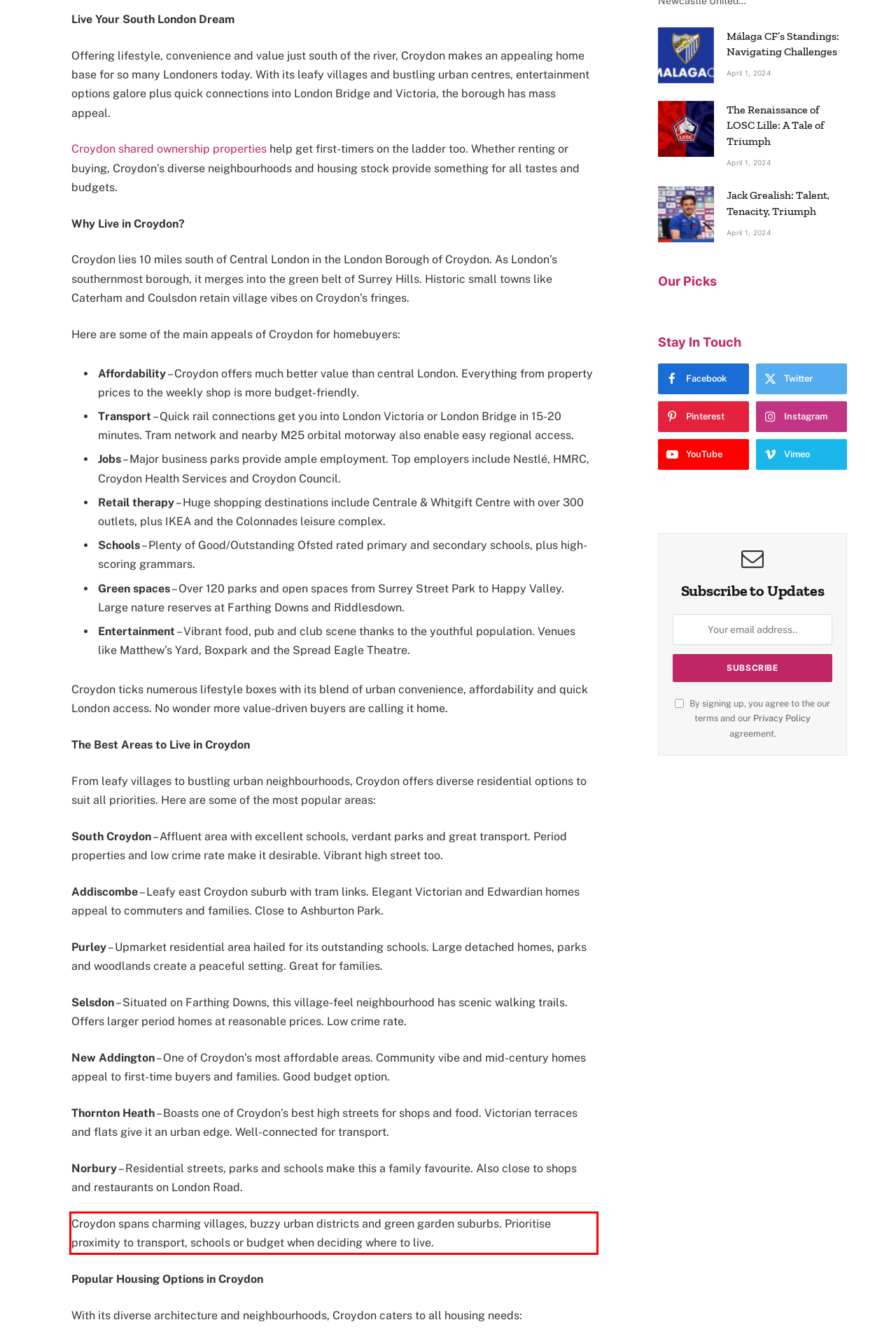There is a UI element on the webpage screenshot marked by a red bounding box. Extract and generate the text content from within this red box.

Croydon spans charming villages, buzzy urban districts and green garden suburbs. Prioritise proximity to transport, schools or budget when deciding where to live.